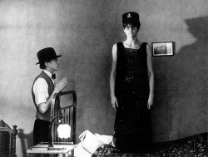What is the woman standing on?
Based on the screenshot, provide your answer in one word or phrase.

A bed